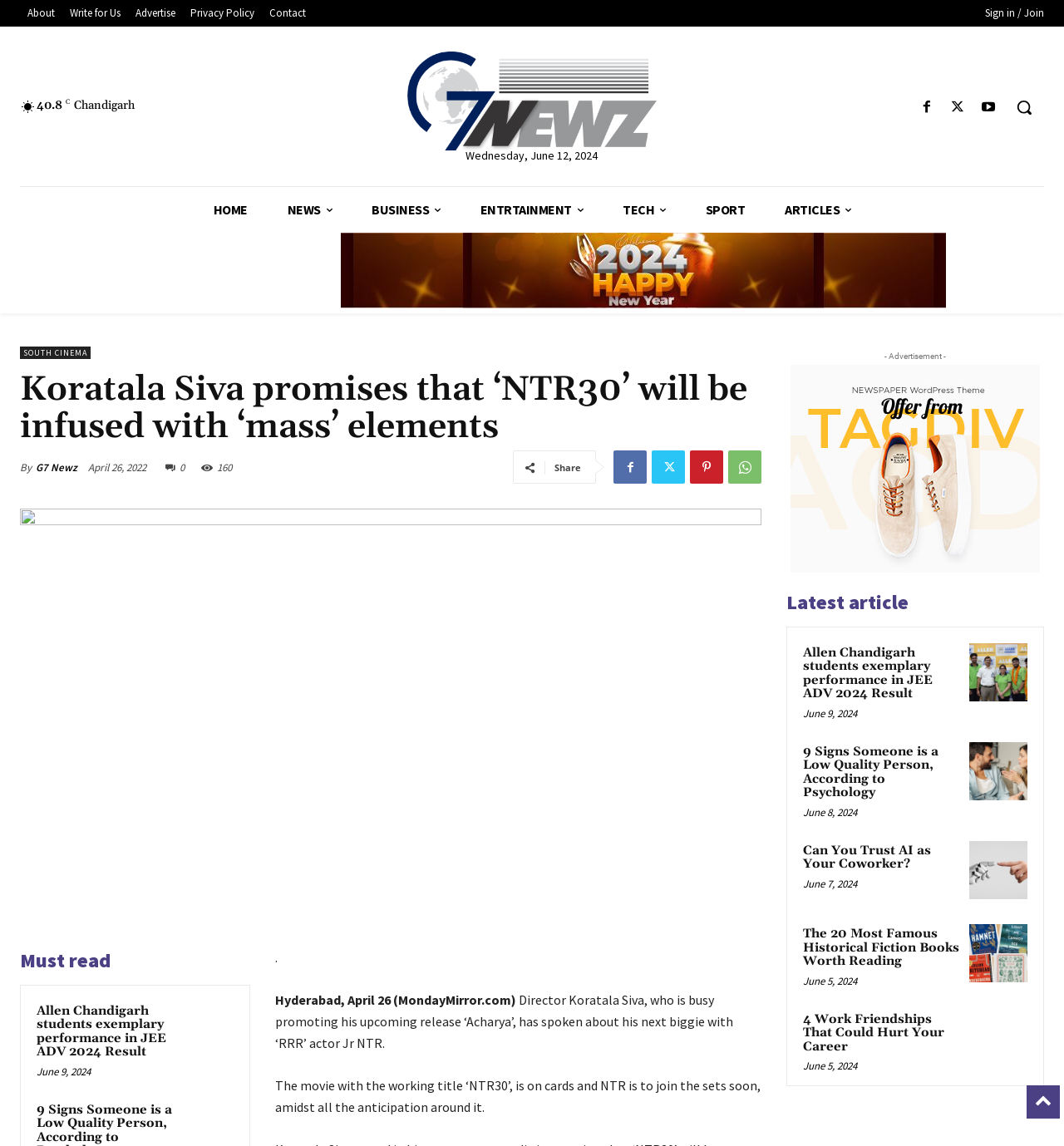What is the working title of the movie with Jr NTR?
Look at the image and construct a detailed response to the question.

I found the working title of the movie by reading the StaticText element with the text 'The movie with the working title ‘NTR30’, is on cards and NTR is to join the sets soon, amidst all the anticipation around it.'.